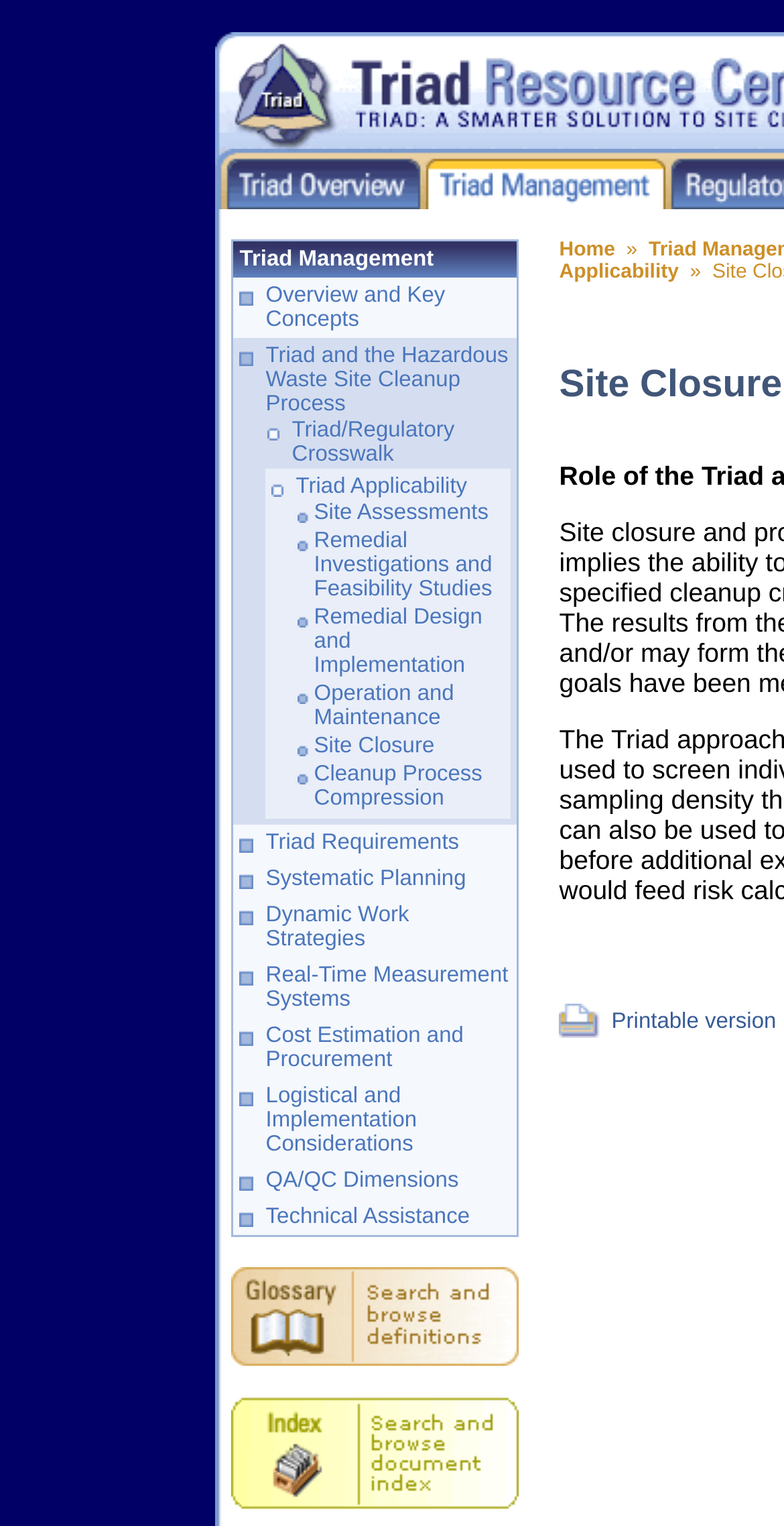Give a detailed explanation of the elements present on the webpage.

The webpage is titled "Triad Resource Center | Site Closure" and appears to be a resource center for Triad, a hazardous waste site cleanup process. The page is divided into sections, with a grid layout containing multiple links and images.

At the top of the page, there is an image with the text "Skip Navigation". Below this, there are two grid cells side by side, labeled "Triad Overview" and "Triad Management", each containing a link and an image.

The main content of the page is a table with multiple rows and columns, containing links and images related to the Triad process. The table is divided into sections, with column headers labeled "Triad Management". The sections appear to be organized by topic, with links and images related to specific aspects of the Triad process, such as "Overview and Key Concepts", "Triad and the Hazardous Waste Site Cleanup Process", and "Site Closure".

There are multiple images and links throughout the table, with some links containing additional tables and images. The images are small and appear to be icons or graphics related to the topic of each link. The links are labeled with descriptive text, such as "Remedial Investigations and Feasibility Studies" and "Operation and Maintenance".

Overall, the webpage appears to be a comprehensive resource center for the Triad process, providing access to a wide range of information and resources related to hazardous waste site cleanup.